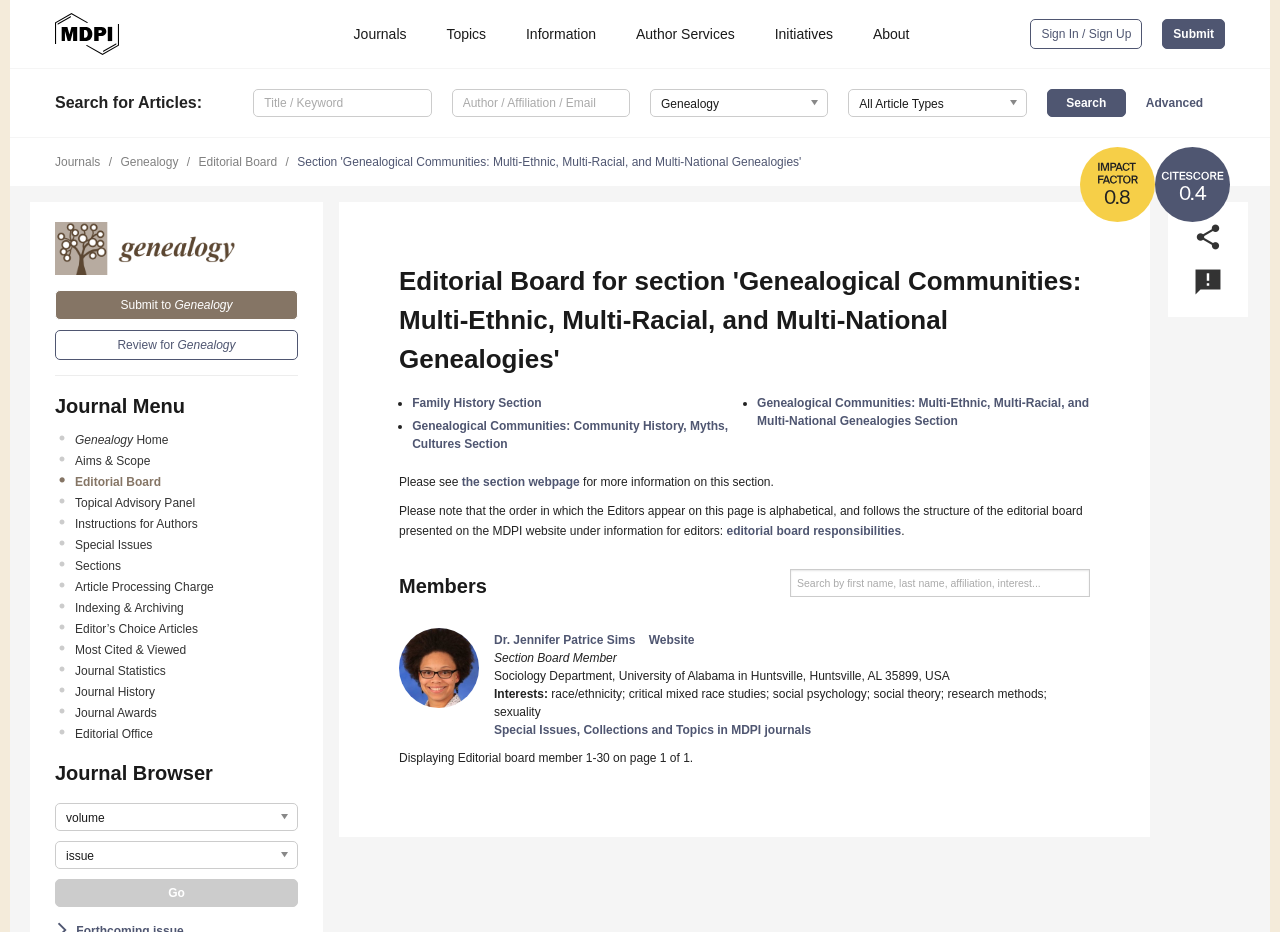Please provide the bounding box coordinates for the UI element as described: "Family History Section". The coordinates must be four floats between 0 and 1, represented as [left, top, right, bottom].

[0.322, 0.425, 0.423, 0.44]